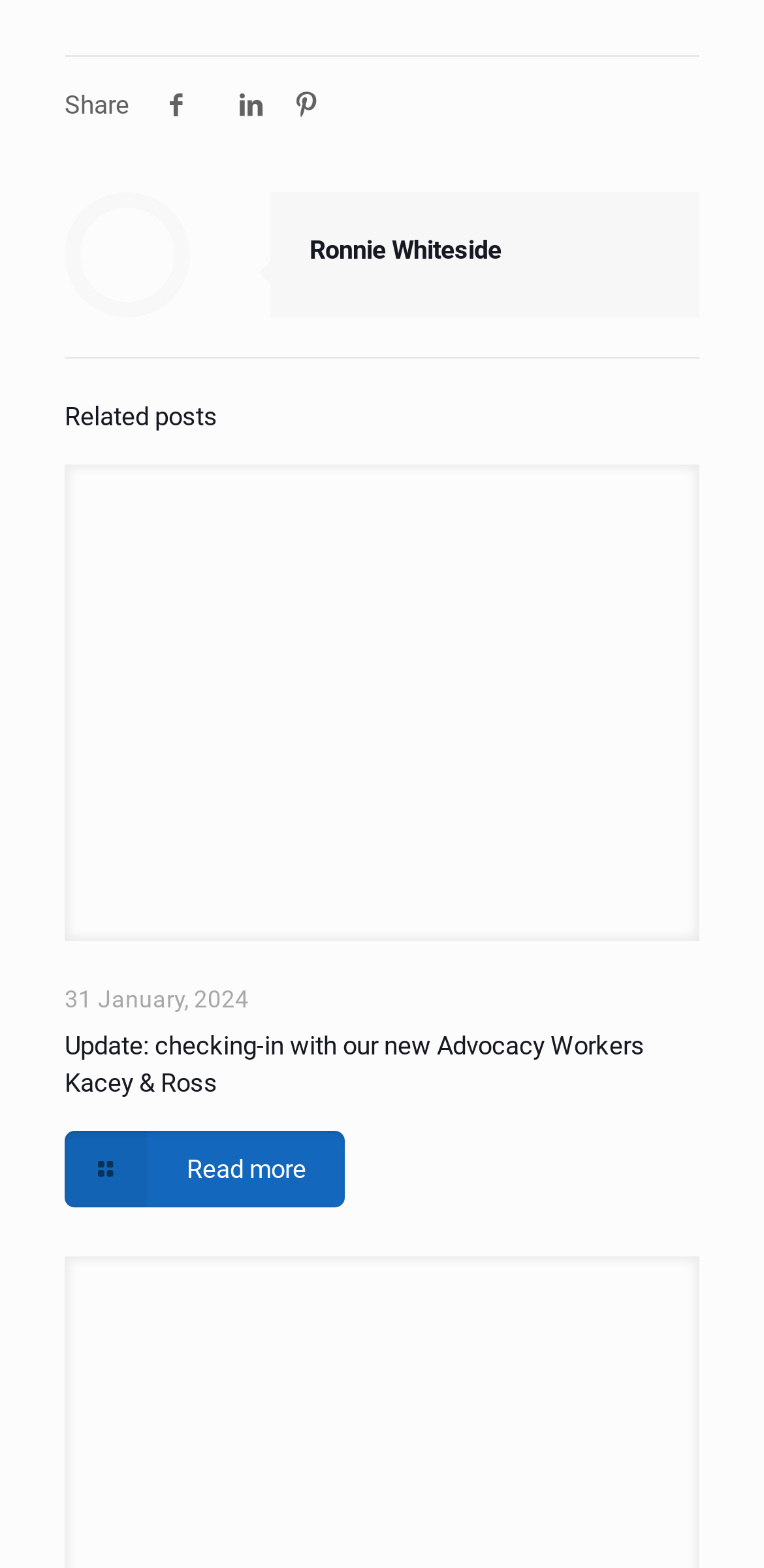What is the title of the blog post?
Using the image, provide a detailed and thorough answer to the question.

The heading element with the bounding box coordinates [0.085, 0.655, 0.915, 0.702] contains the text 'Update: checking-in with our new Advocacy Workers Kacey & Ross', which is the title of the blog post.